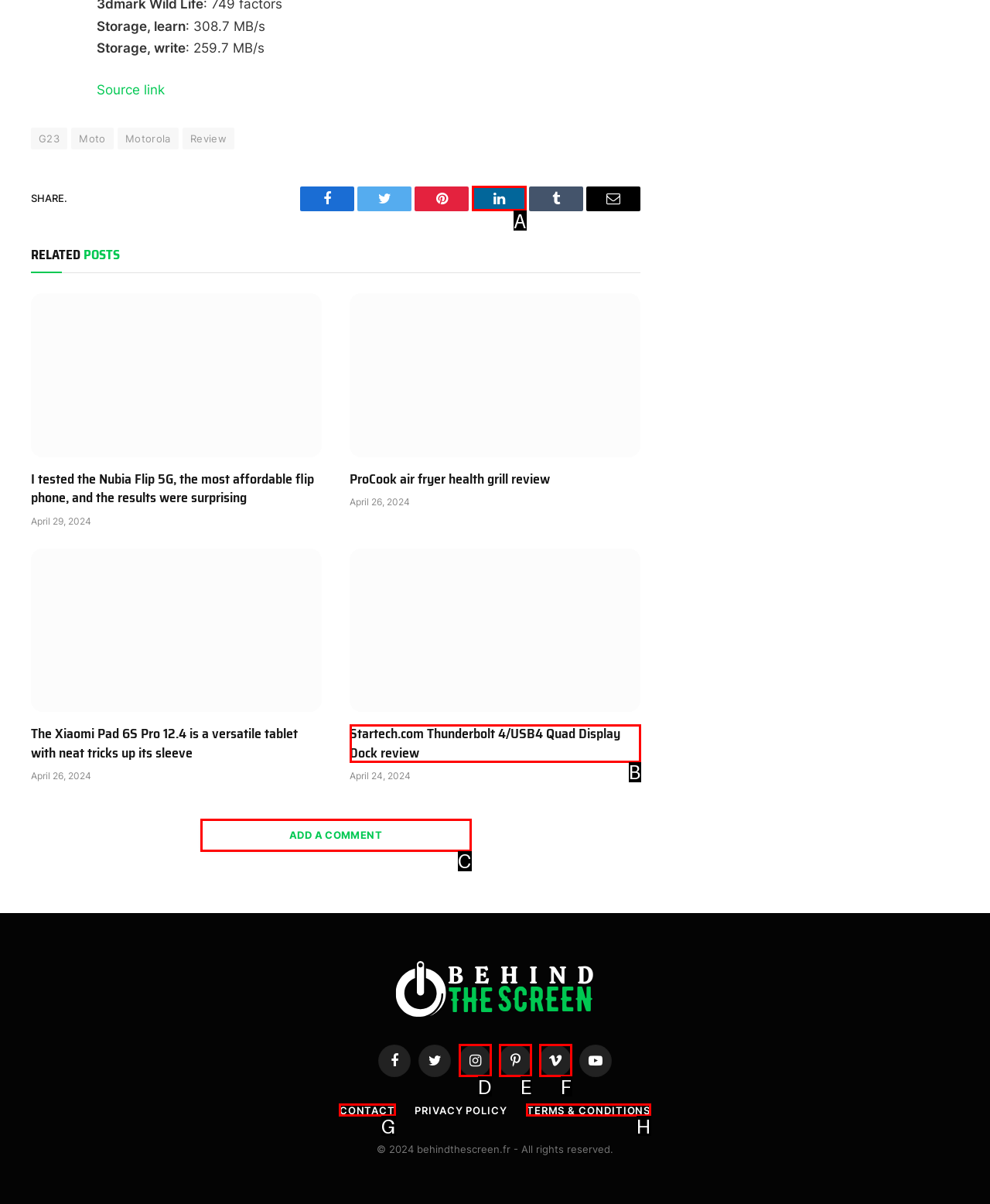Determine which HTML element matches the given description: Vimeo. Provide the corresponding option's letter directly.

F